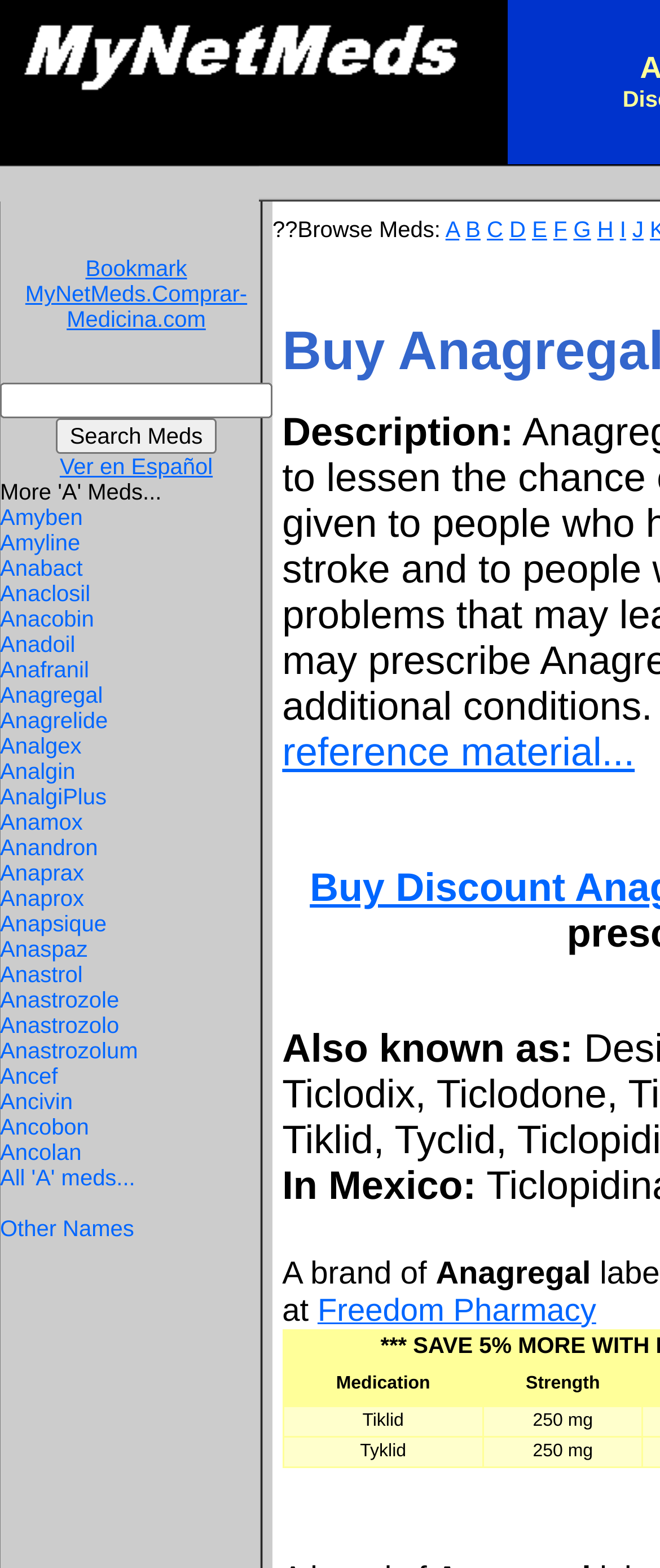Specify the bounding box coordinates of the region I need to click to perform the following instruction: "Click the 'Anagregal' link". The coordinates must be four float numbers in the range of 0 to 1, i.e., [left, top, right, bottom].

[0.0, 0.436, 0.156, 0.452]